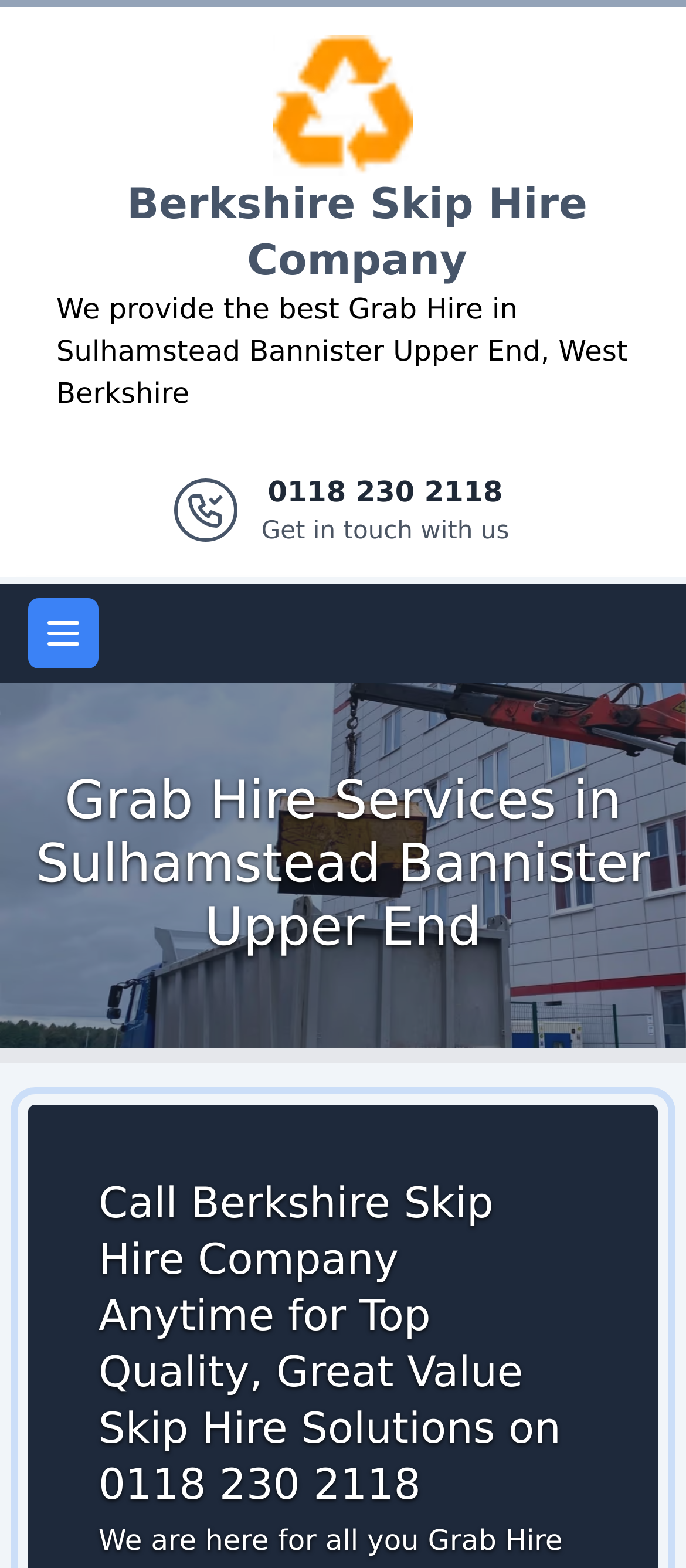Please give a succinct answer using a single word or phrase:
What is the main service provided by Berkshire Skip Hire Company?

Grab Hire